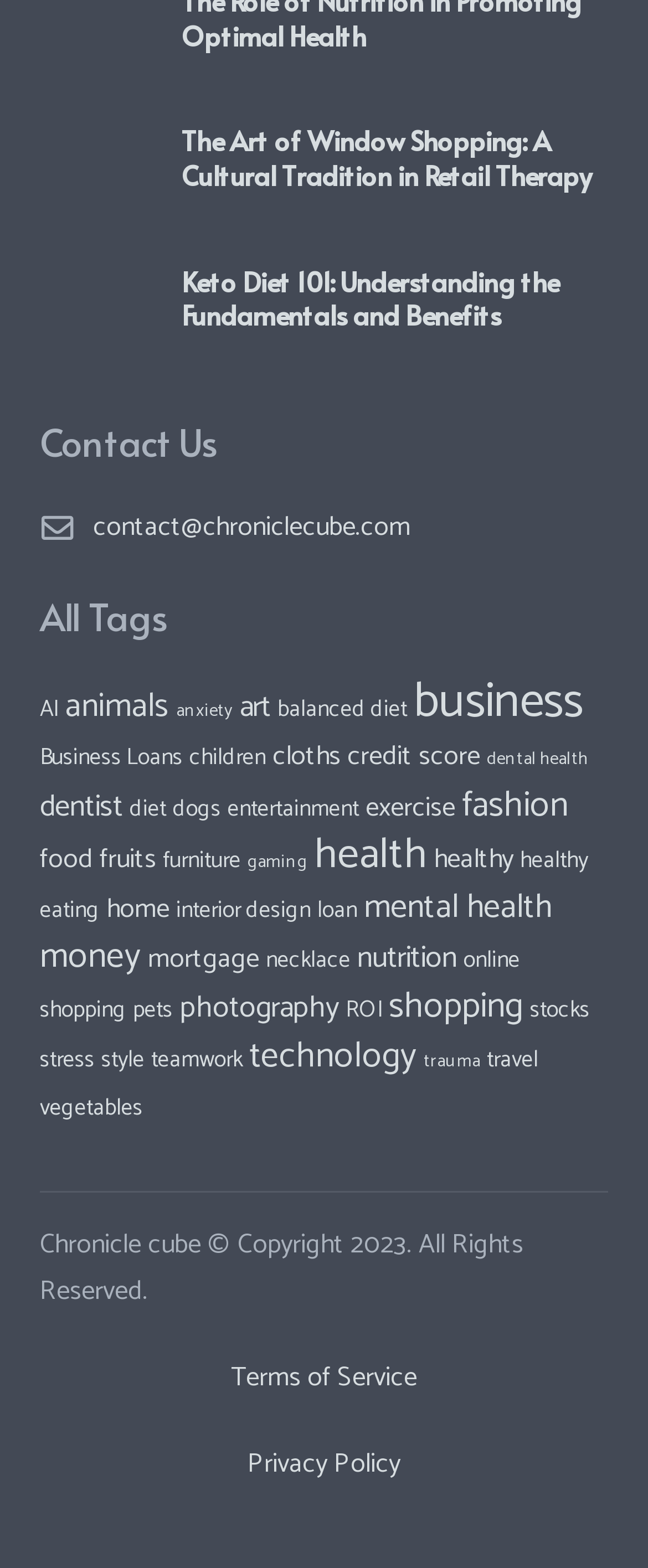Respond to the following question with a brief word or phrase:
How many tags are listed on the webpage?

30